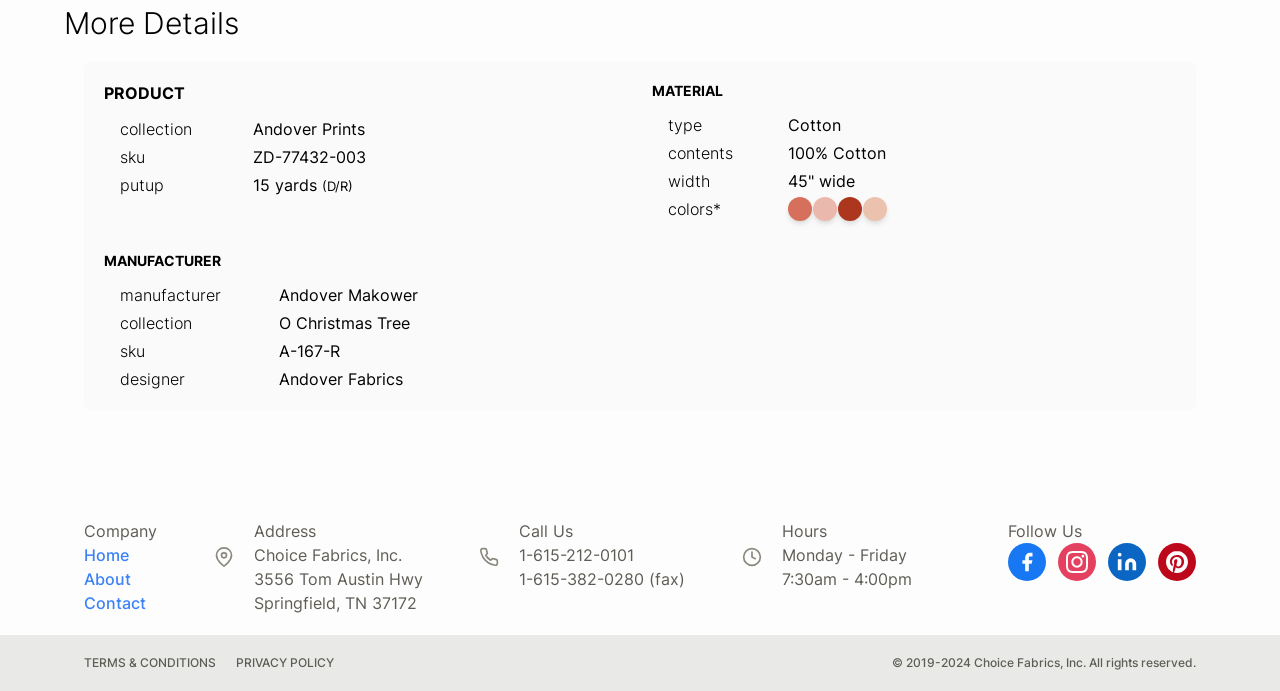Determine the coordinates of the bounding box that should be clicked to complete the instruction: "read the 'TERMS & CONDITIONS'". The coordinates should be represented by four float numbers between 0 and 1: [left, top, right, bottom].

[0.066, 0.948, 0.169, 0.971]